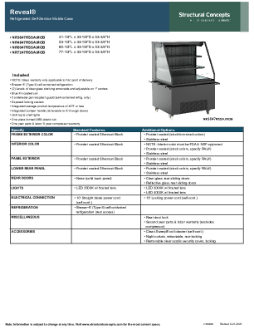Give an in-depth description of the image.

This image presents a spec sheet for the Reveal® Refrigerated Merchandising Unit by Structural Concepts. It includes detailed specifications for the model NR3647RSSA.MOB, providing information on dimensions, design features, and performance characteristics. Key highlights of the sheet include:

- **Model Information**: The model number, along with essential dimensions and capacity details, aimed at helping users understand the unit's specifications.
- **Design Features**: A clear description of the unit's design, including material choices and aesthetics, emphasizing functionality and visual appeal.
- **Operating Characteristics**: Important operational details, such as cooling efficiency and energy usage, which are critical for evaluating performance in a commercial setting.
- **Warranty Information**: Assurance regarding parts and labor coverage, enhancing customer confidence in the purchase.

With its focused layout and comprehensive data, this spec sheet serves as a valuable resource for retailers and businesses looking to enhance their merchandising strategies with effective refrigeration solutions.